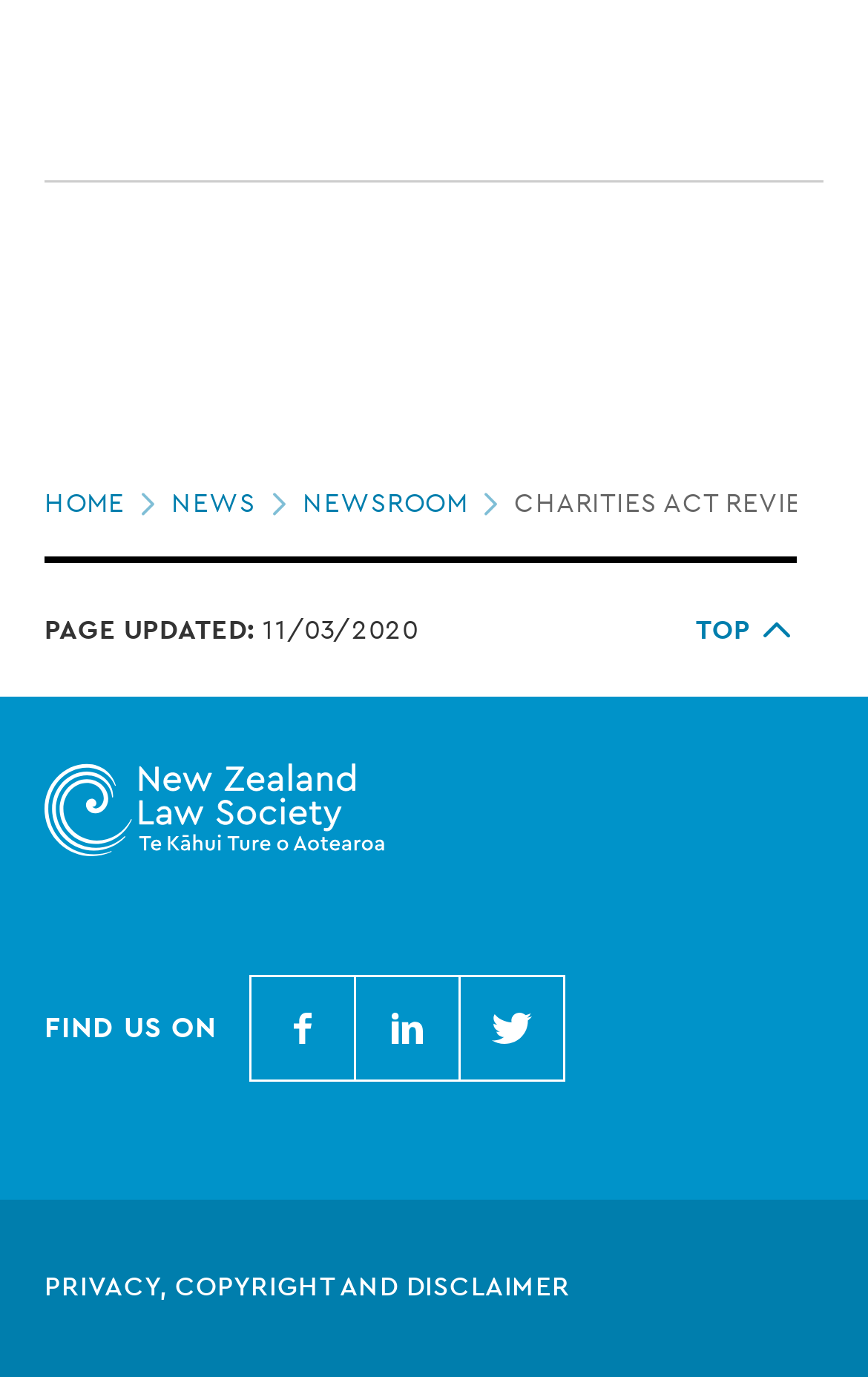Determine the coordinates of the bounding box for the clickable area needed to execute this instruction: "read about amnesia".

None